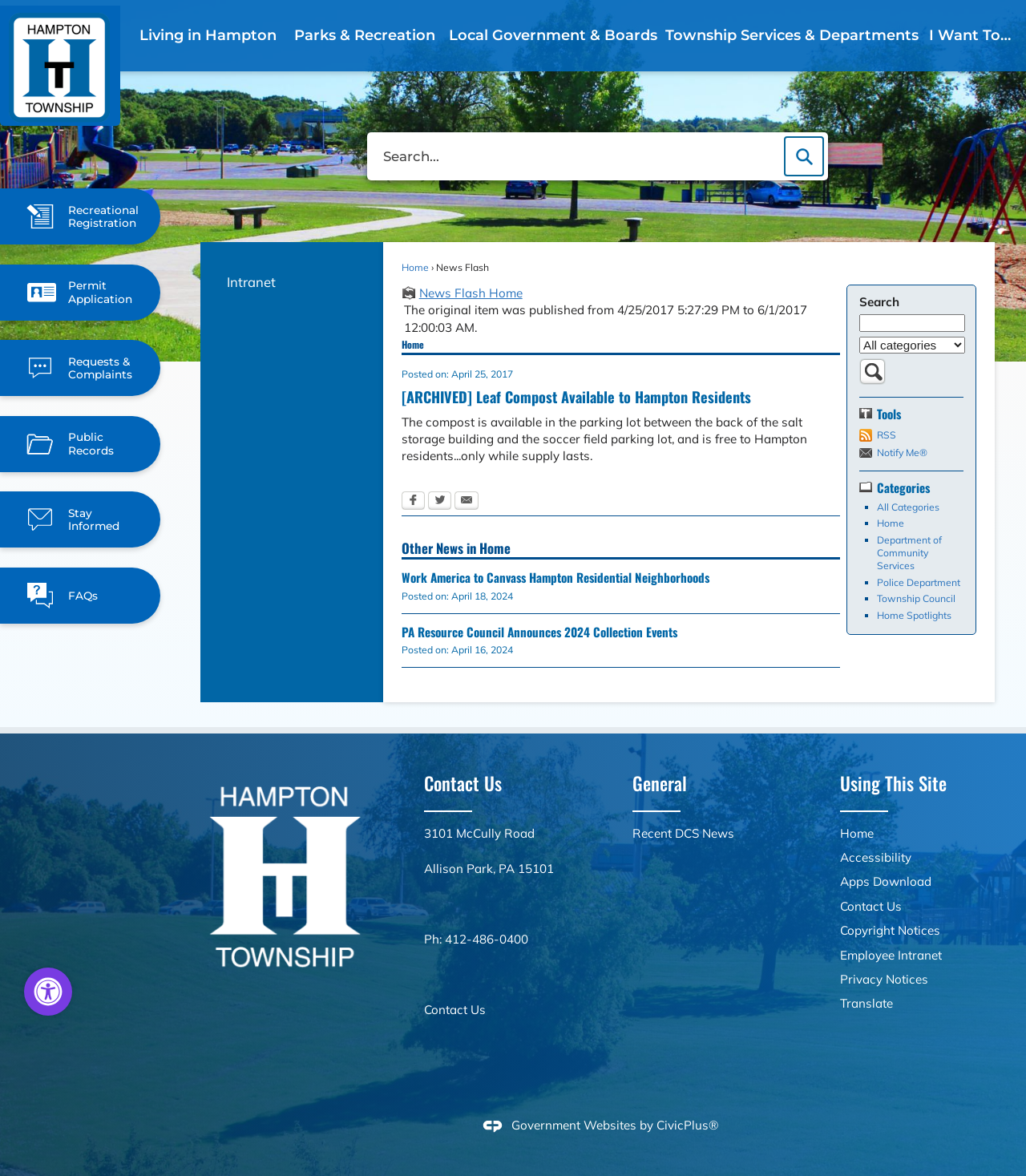What is the category of the news flash?
Use the image to give a comprehensive and detailed response to the question.

I found the answer by looking at the category list under the 'Categories' heading, where 'Home' is one of the categories listed.